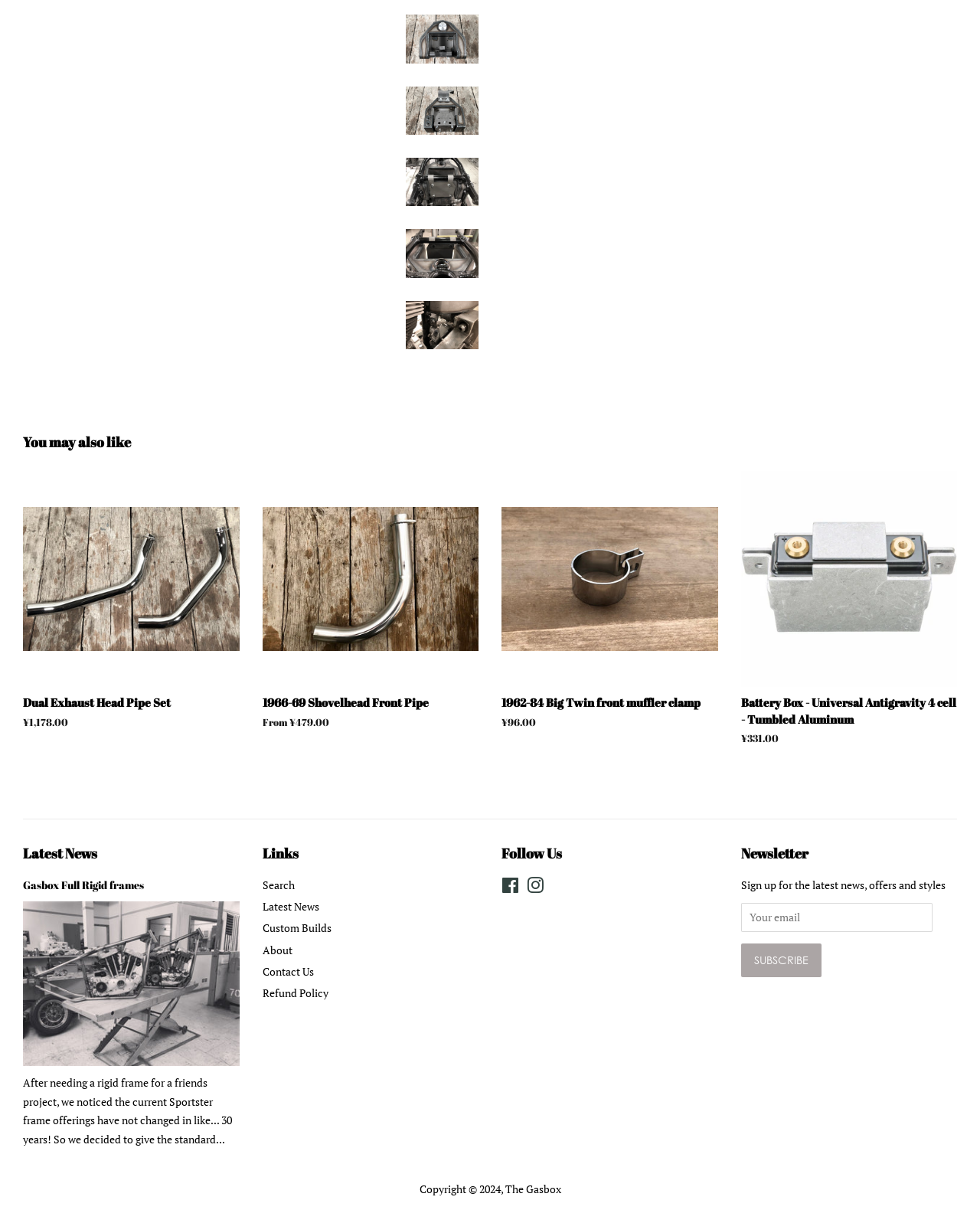Locate the bounding box coordinates of the element to click to perform the following action: 'Click on Disclaimer'. The coordinates should be given as four float values between 0 and 1, in the form of [left, top, right, bottom].

None